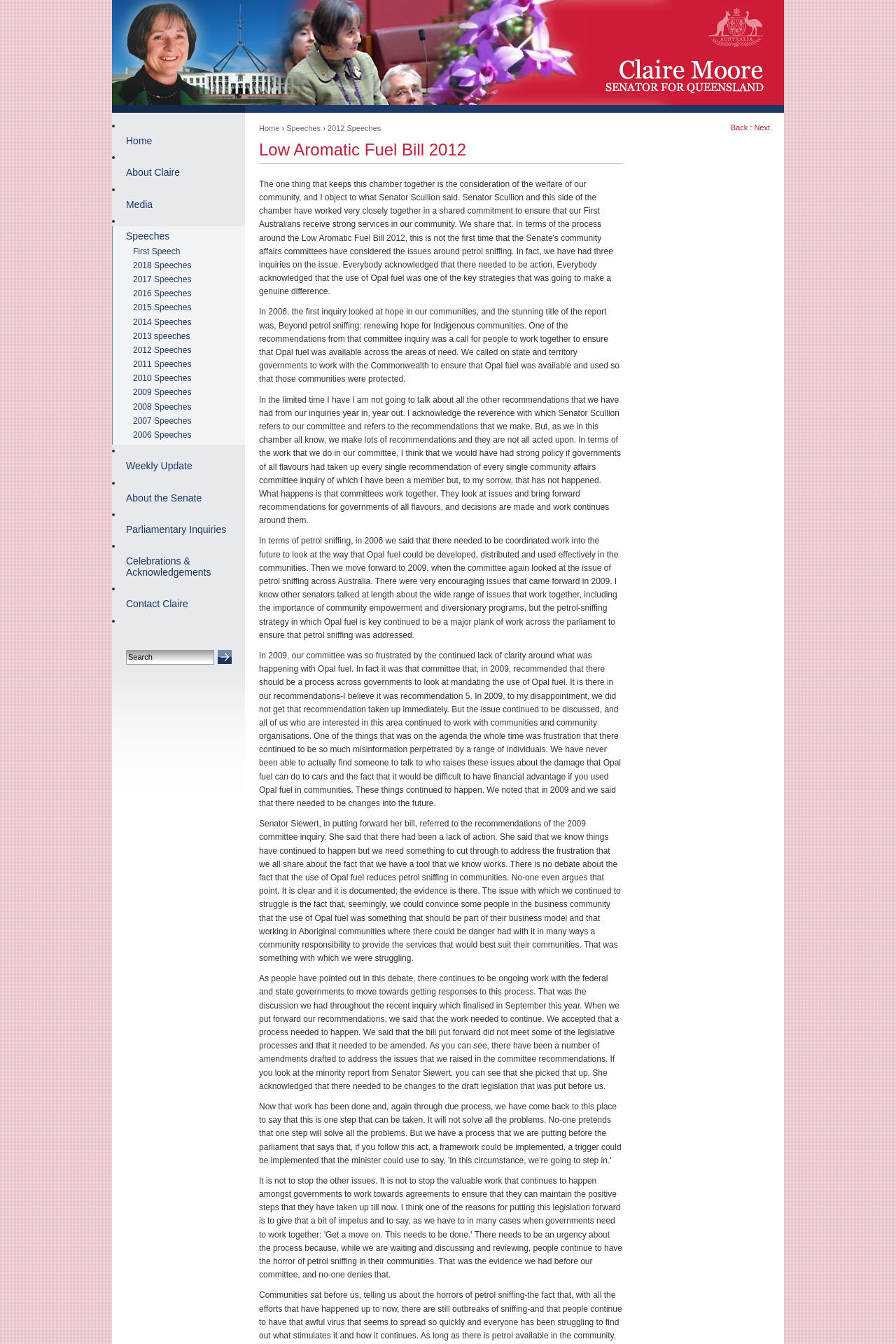Describe all the visual and textual components of the webpage comprehensively.

This webpage is about Labor Senator Claire Moore's webpage, specifically focusing on the Low Aromatic Fuel Bill 2012. At the top of the page, there is a navigation menu with links to different sections, including "Home", "About Claire", "Media", "Speeches", and more. Below the navigation menu, there is a heading that reads "Low Aromatic Fuel Bill 2012".

The main content of the page is a speech or article about the Low Aromatic Fuel Bill 2012, which discusses the issue of petrol sniffing in Indigenous communities and the importance of using Opal fuel to address this problem. The text is divided into several paragraphs, each discussing different aspects of the issue, including the history of inquiries into petrol sniffing, the recommendations made by committees, and the importance of coordinated work between governments and communities to address the problem.

On the right side of the page, there is a search bar with a "Go" button, allowing users to search for specific content on the website. Below the search bar, there are links to navigate to the previous or next page of content.

At the top right corner of the page, there is a breadcrumb navigation trail, showing the path from the "Home" page to the current page, "2012 Speeches".